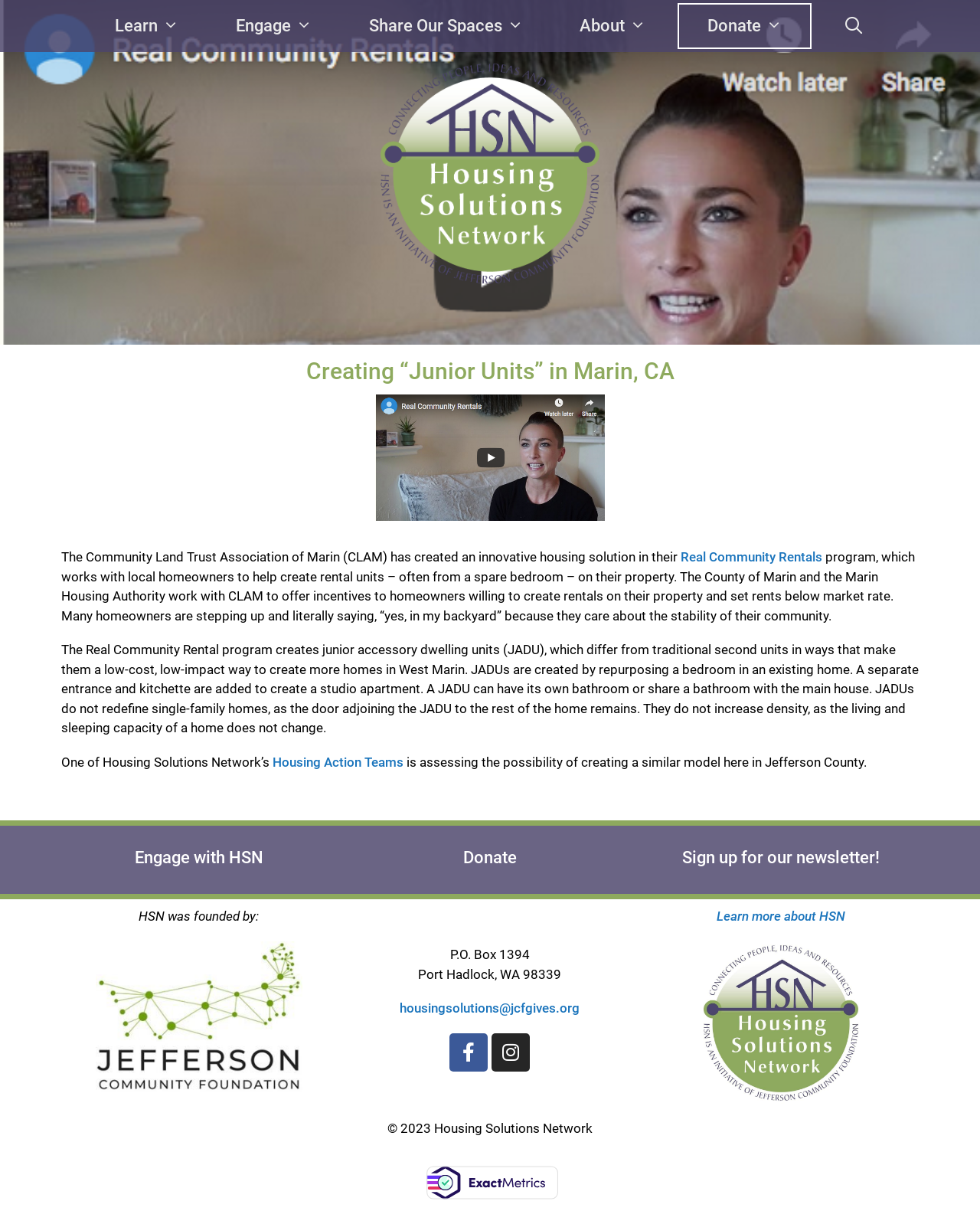Mark the bounding box of the element that matches the following description: "Learn more about HSN".

[0.731, 0.75, 0.862, 0.763]